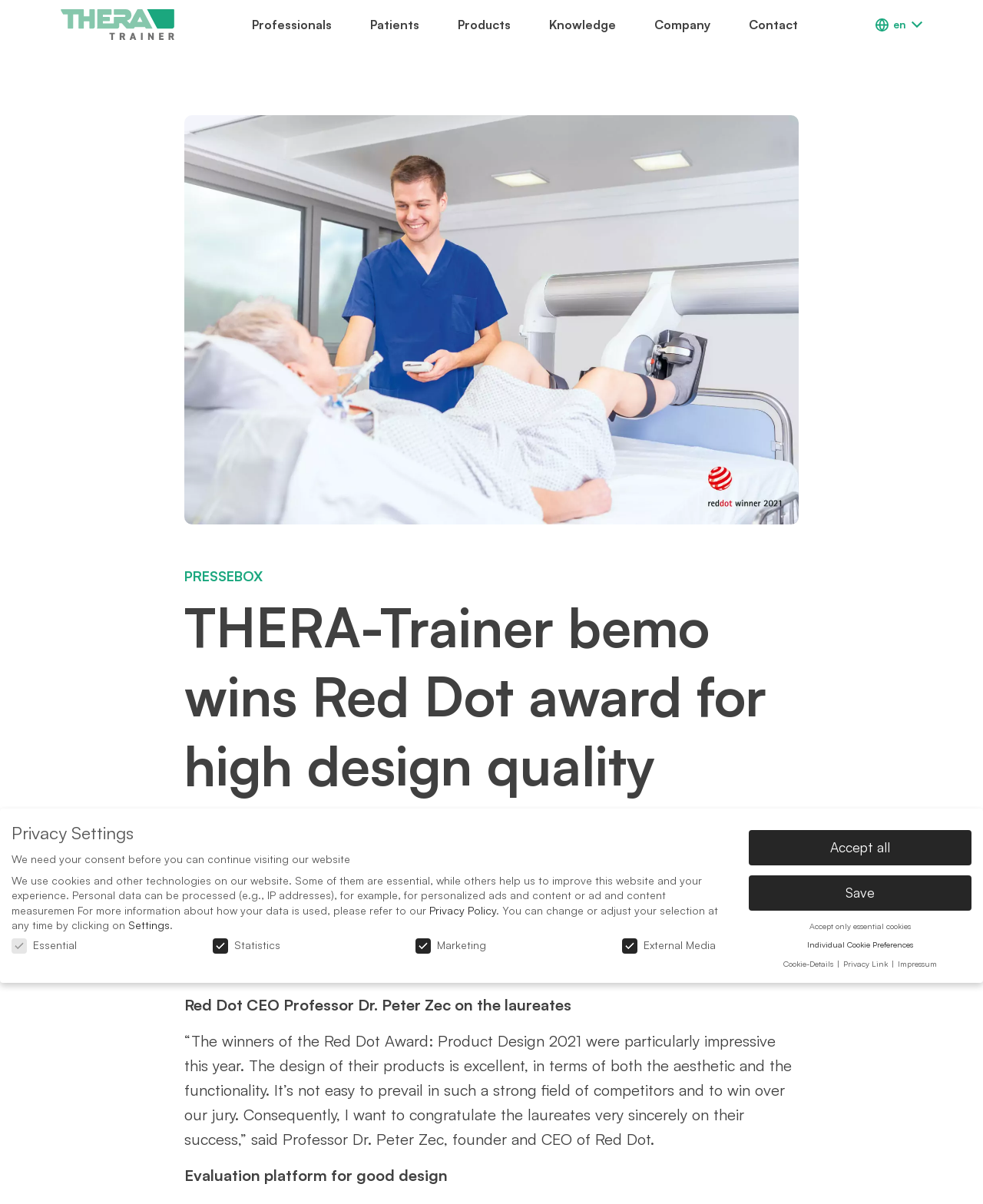Locate the bounding box coordinates of the item that should be clicked to fulfill the instruction: "Click the Professionals link".

[0.257, 0.014, 0.338, 0.026]